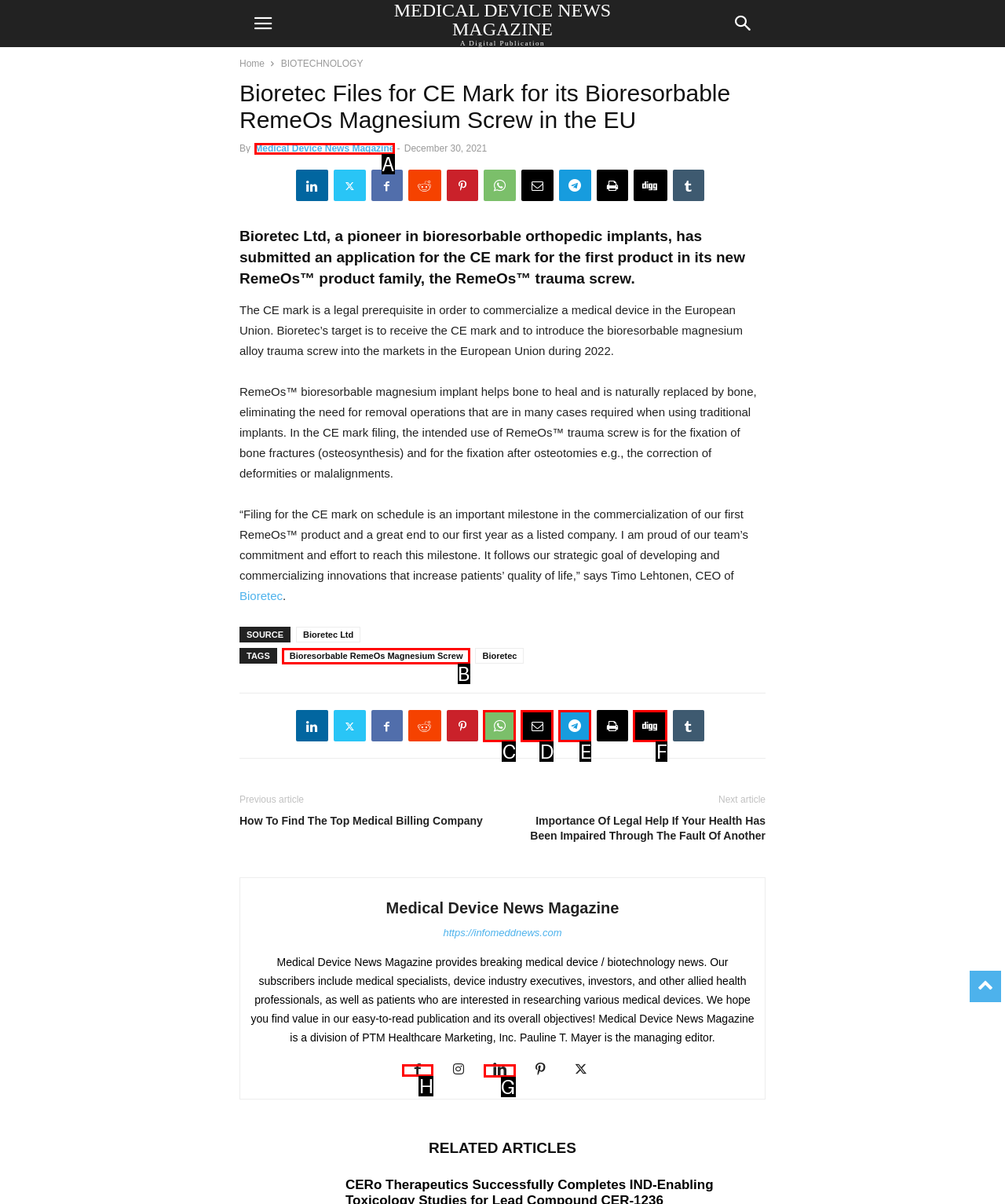Select the appropriate letter to fulfill the given instruction: Follow Bioretec on social media
Provide the letter of the correct option directly.

H